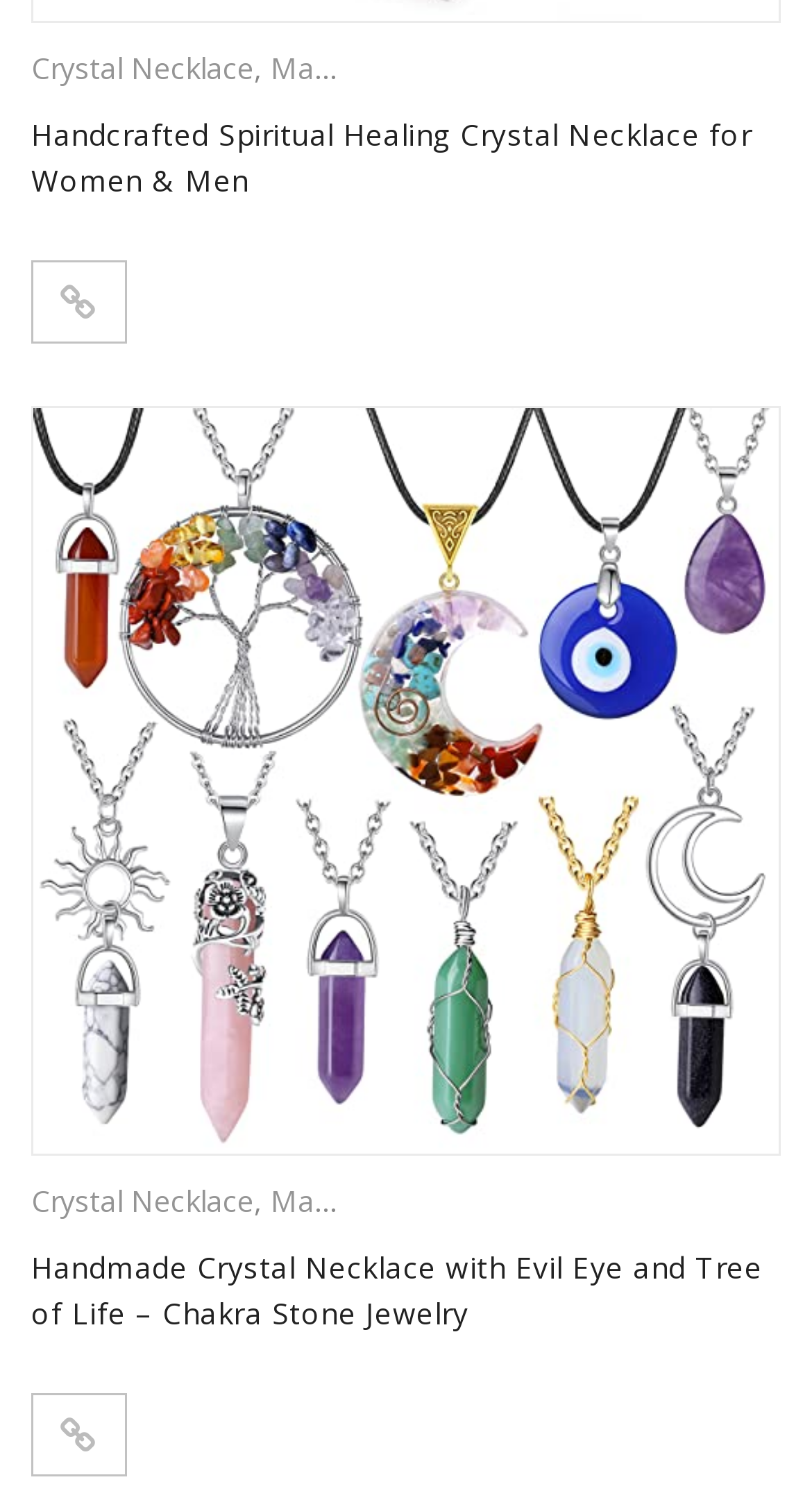Give a concise answer of one word or phrase to the question: 
Is there a 'READ MORE' button for each product?

Yes